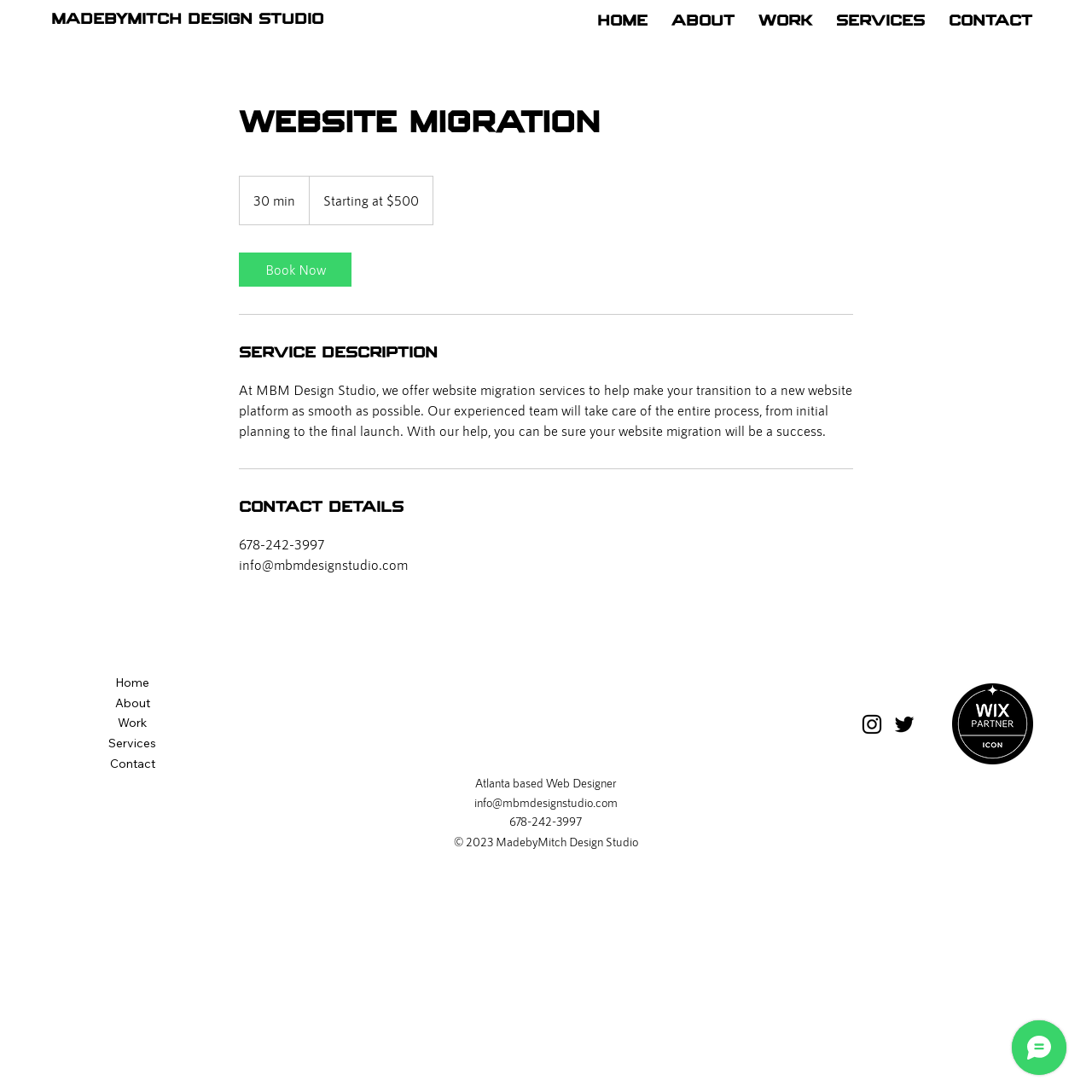Given the description of the UI element: "Book Now", predict the bounding box coordinates in the form of [left, top, right, bottom], with each value being a float between 0 and 1.

[0.219, 0.231, 0.322, 0.262]